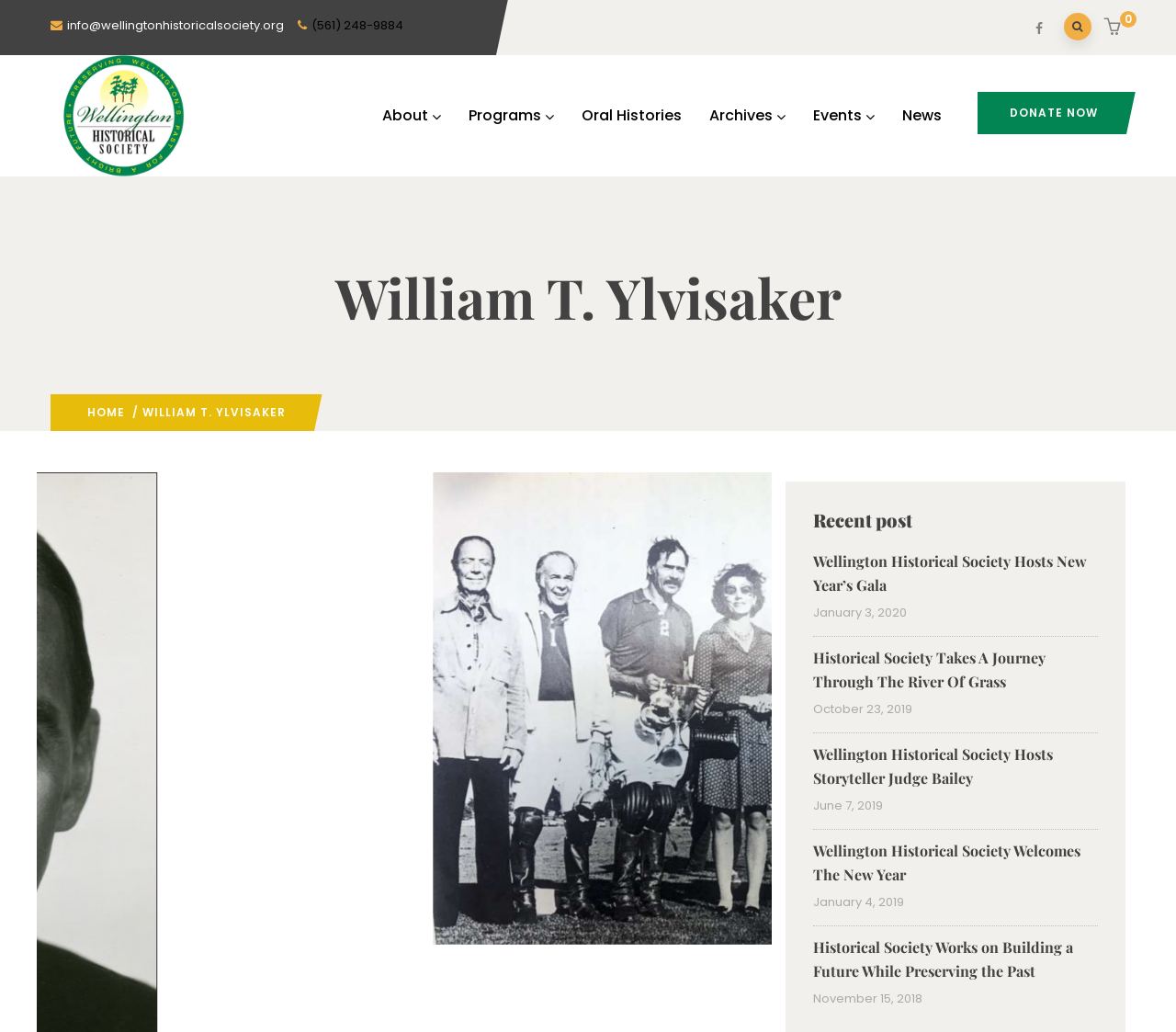What is the topic of the recent post with the date January 3, 2020?
Provide a detailed and well-explained answer to the question.

I found the topic by looking at the link element with the ID 240, which has the bounding box coordinates [0.691, 0.533, 0.934, 0.579] and contains the text 'Wellington Historical Society Hosts New Year’s Gala'. This link is associated with the static text element with the ID 242, which has the bounding box coordinates [0.691, 0.585, 0.771, 0.602] and contains the date 'January 3, 2020'.